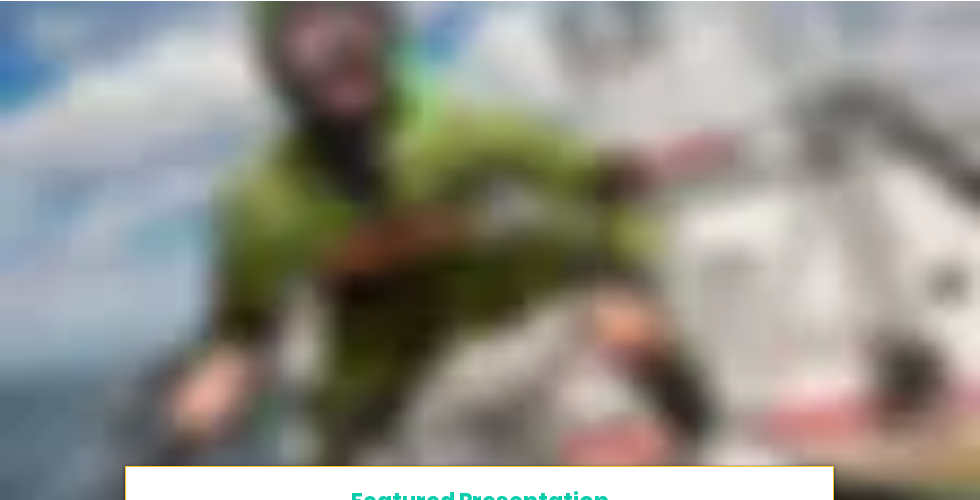What is the title of the presentation?
Please respond to the question with a detailed and thorough explanation.

The title of the presentation is prominently featured beneath the image as 'Featured Presentation', which emphasizes the significance of this particular talk, possibly revolving around Brian Skerry's latest work titled 'Ocean Soul'.